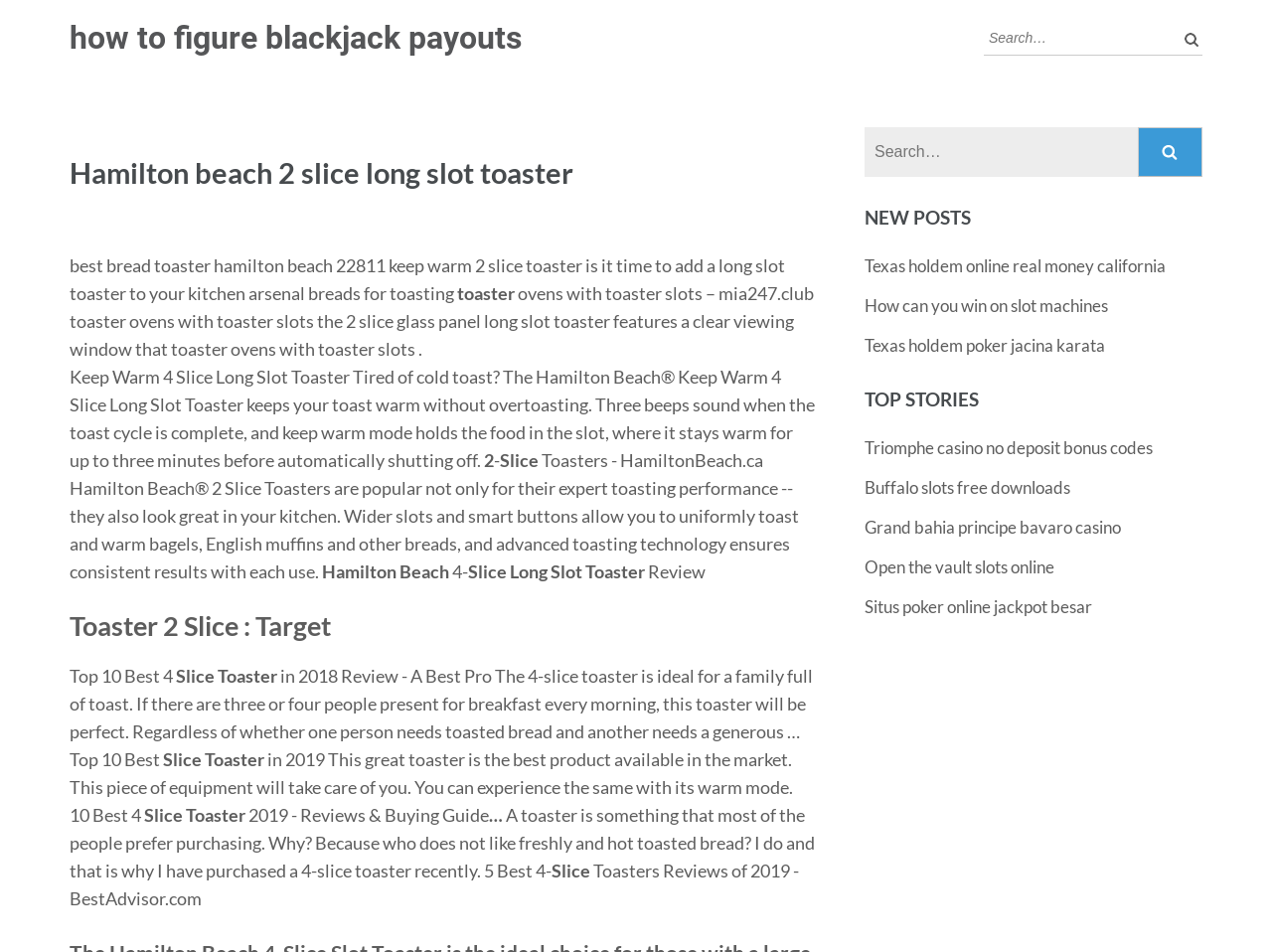Determine the bounding box coordinates of the clickable region to execute the instruction: "Search for something". The coordinates should be four float numbers between 0 and 1, denoted as [left, top, right, bottom].

[0.773, 0.021, 0.945, 0.058]